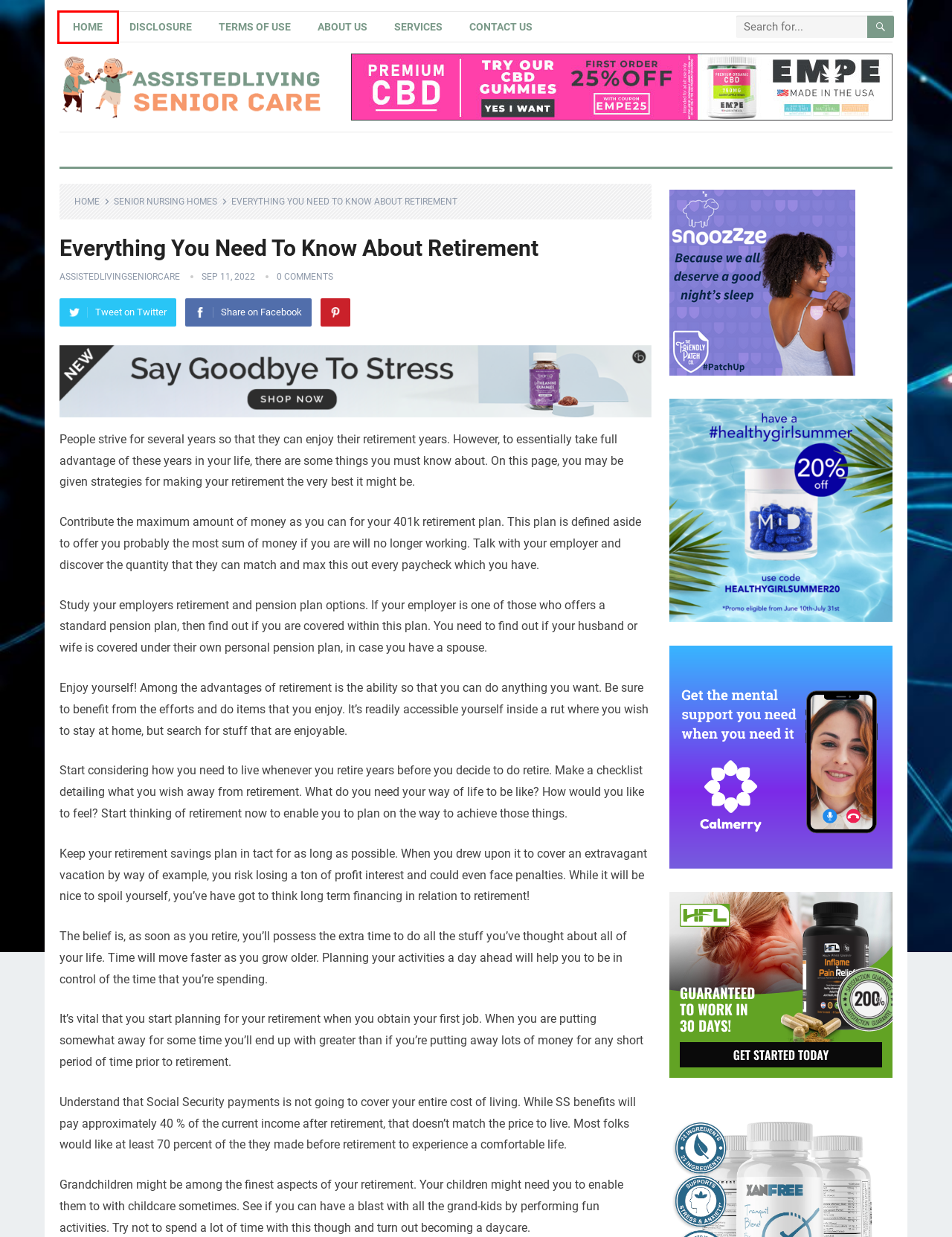Given a webpage screenshot with a UI element marked by a red bounding box, choose the description that best corresponds to the new webpage that will appear after clicking the element. The candidates are:
A. Terms of Use - Assisted Living Senior Care News
B. Services - Assisted Living Senior Care News
C. Contact Us - Assisted Living Senior Care News
D. Disclosure - Assisted Living Senior Care News
E. Senior nursing homes Archives - Assisted Living Senior Care News
F. AssistedLivingSeniorCare, Author at Assisted Living Senior Care News
G. About Us - Assisted Living Senior Care News
H. Assisted Living Senior Care News - News and Updates about Assisted Living

H